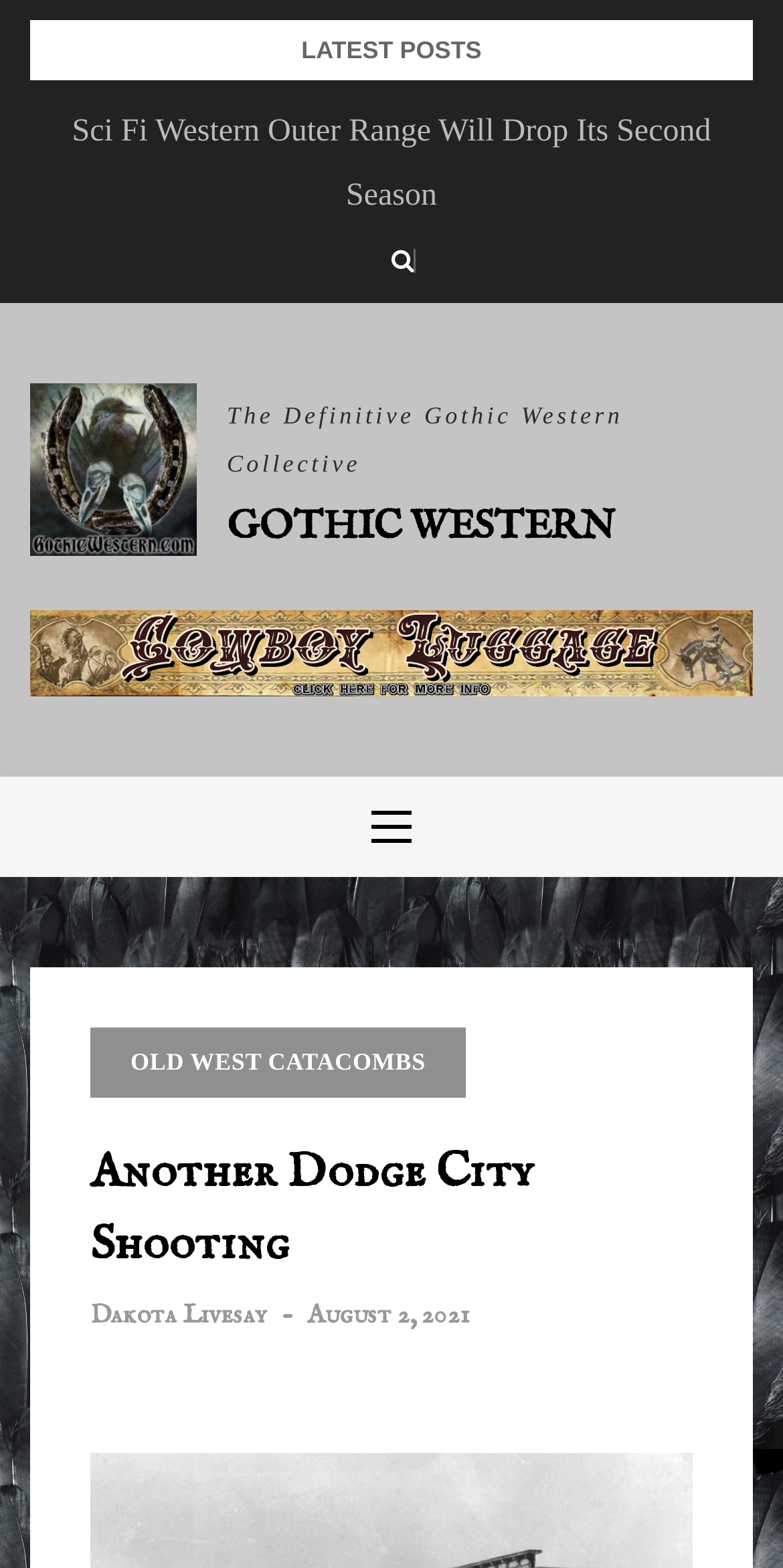Locate the bounding box for the described UI element: "Dakota Livesay". Ensure the coordinates are four float numbers between 0 and 1, formatted as [left, top, right, bottom].

[0.115, 0.829, 0.341, 0.85]